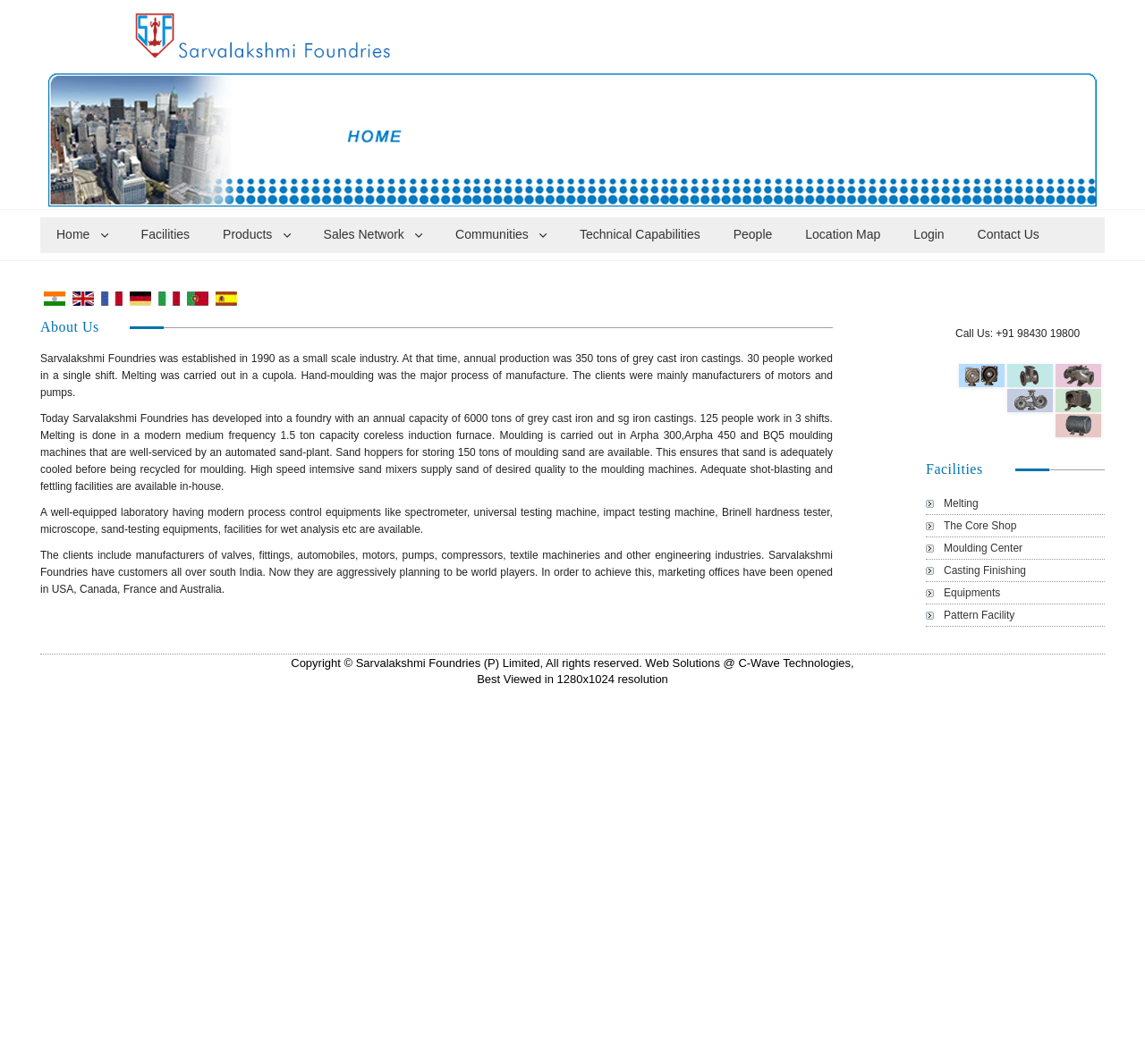Please provide a one-word or short phrase answer to the question:
What is the annual capacity of Sarvalakshmi Foundries?

6000 tons